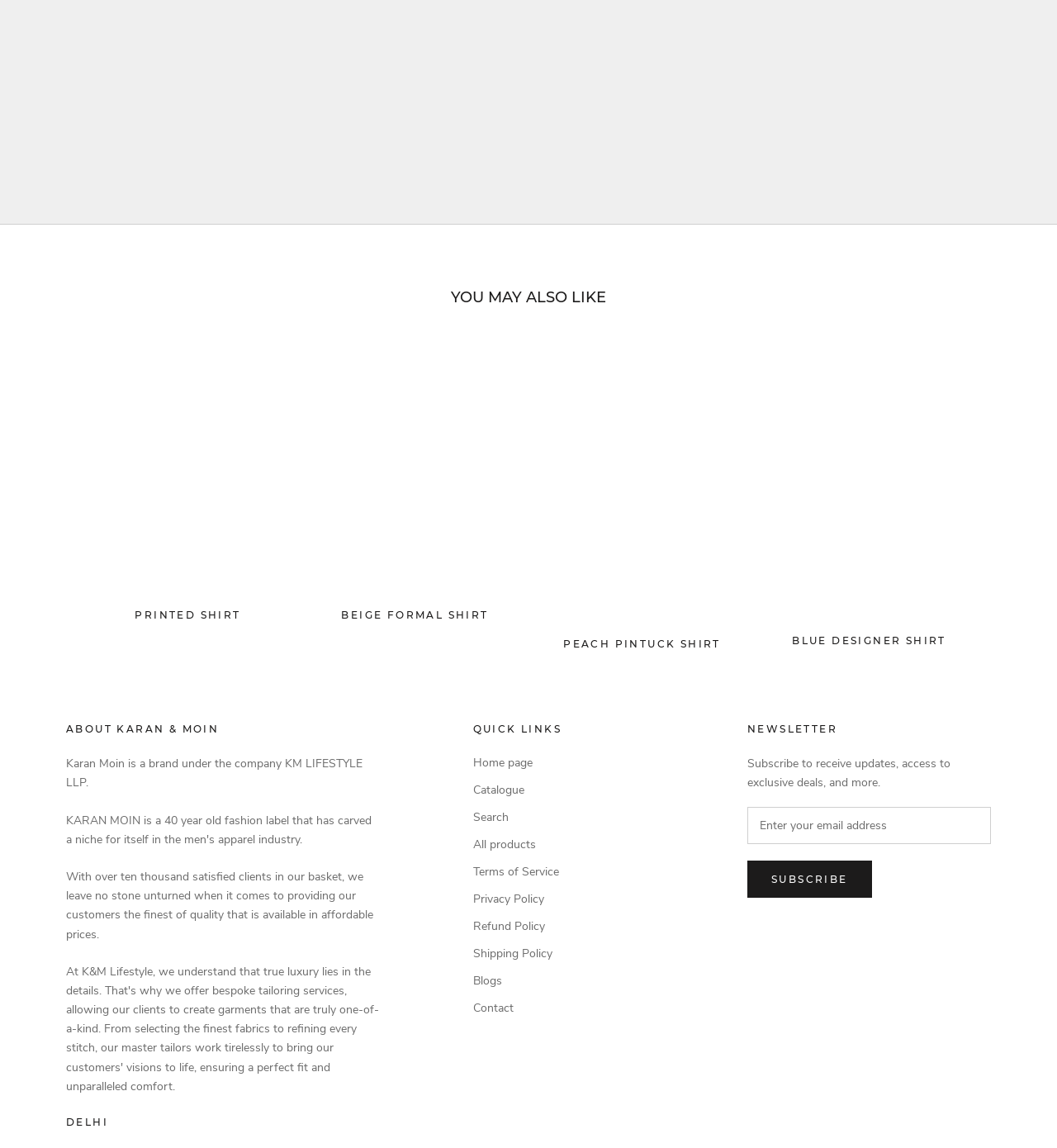Use a single word or phrase to respond to the question:
How many shirts are displayed on the webpage?

4